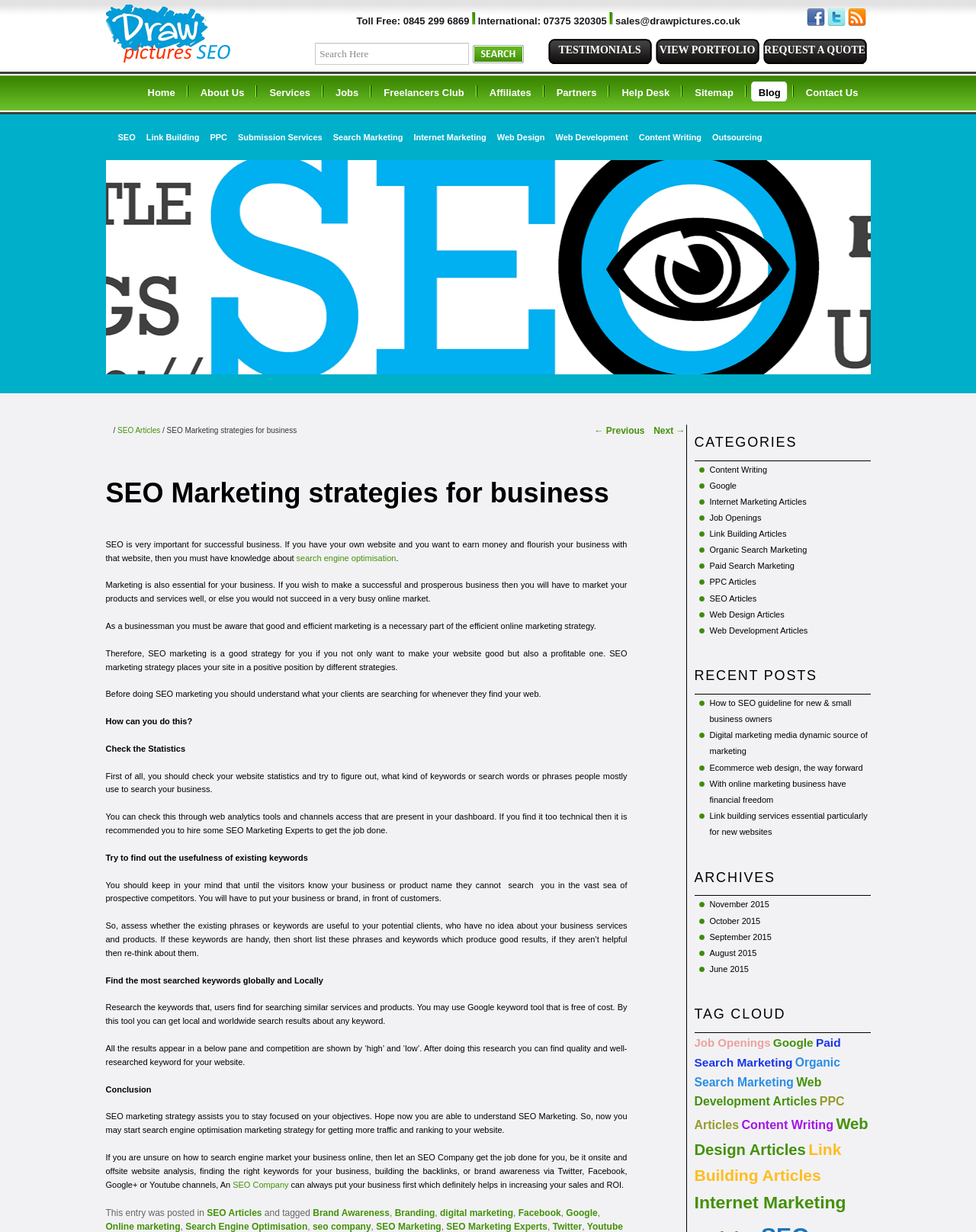Give a detailed explanation of the elements present on the webpage.

The webpage is about Draw Pictures Brighton, an internet marketing company that offers SEO marketing strategies for businesses. At the top of the page, there is a logo and a search bar with a "Search Here" label. To the right of the search bar, there is a "SEARCH NOW" button. Below the search bar, there are contact details, including a toll-free number, an international number, and an email address.

The main navigation menu is located below the contact details, with links to various pages, including "Home", "About Us", "Services", "Jobs", and "Contact Us". There are also links to social media platforms, such as Facebook, Twitter, and RSS.

The main content of the page is a blog post about SEO marketing strategies for businesses. The post is divided into sections, with headings and paragraphs of text. The post discusses the importance of SEO marketing for businesses, how to understand what clients are searching for, and how to find the most searched keywords globally and locally. There are also links to other related articles and resources throughout the post.

At the bottom of the page, there is a section with links to other articles, including "SEO Articles", "Brand Awareness", "Branding", "Digital Marketing", "Facebook", and "Google". There is also a "Post navigation" section with links to previous and next posts.

Overall, the webpage is focused on providing information and resources about SEO marketing strategies for businesses, with a clear and organized layout and easy-to-read content.